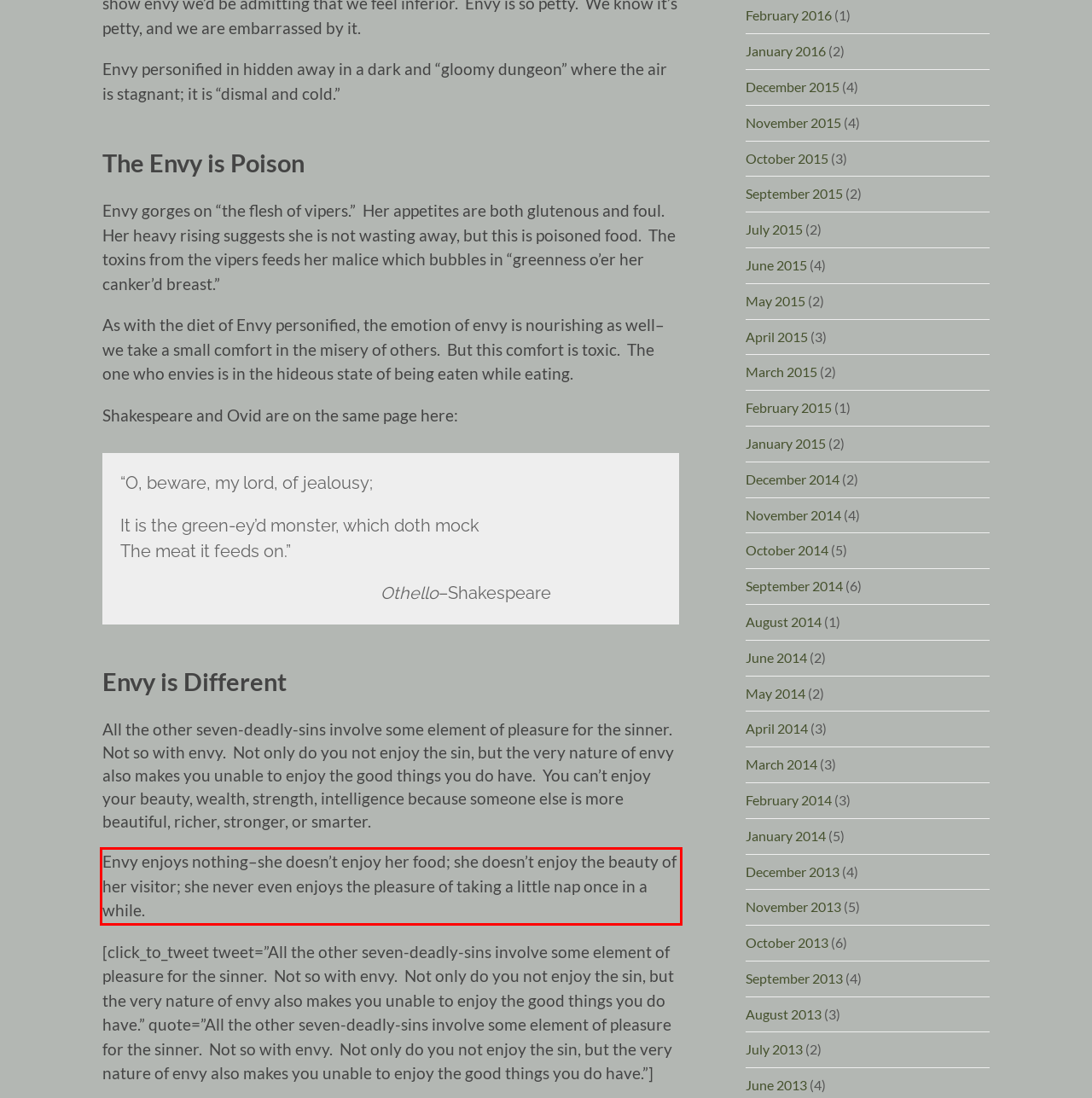You have a screenshot of a webpage where a UI element is enclosed in a red rectangle. Perform OCR to capture the text inside this red rectangle.

Envy enjoys nothing–she doesn’t enjoy her food; she doesn’t enjoy the beauty of her visitor; she never even enjoys the pleasure of taking a little nap once in a while.